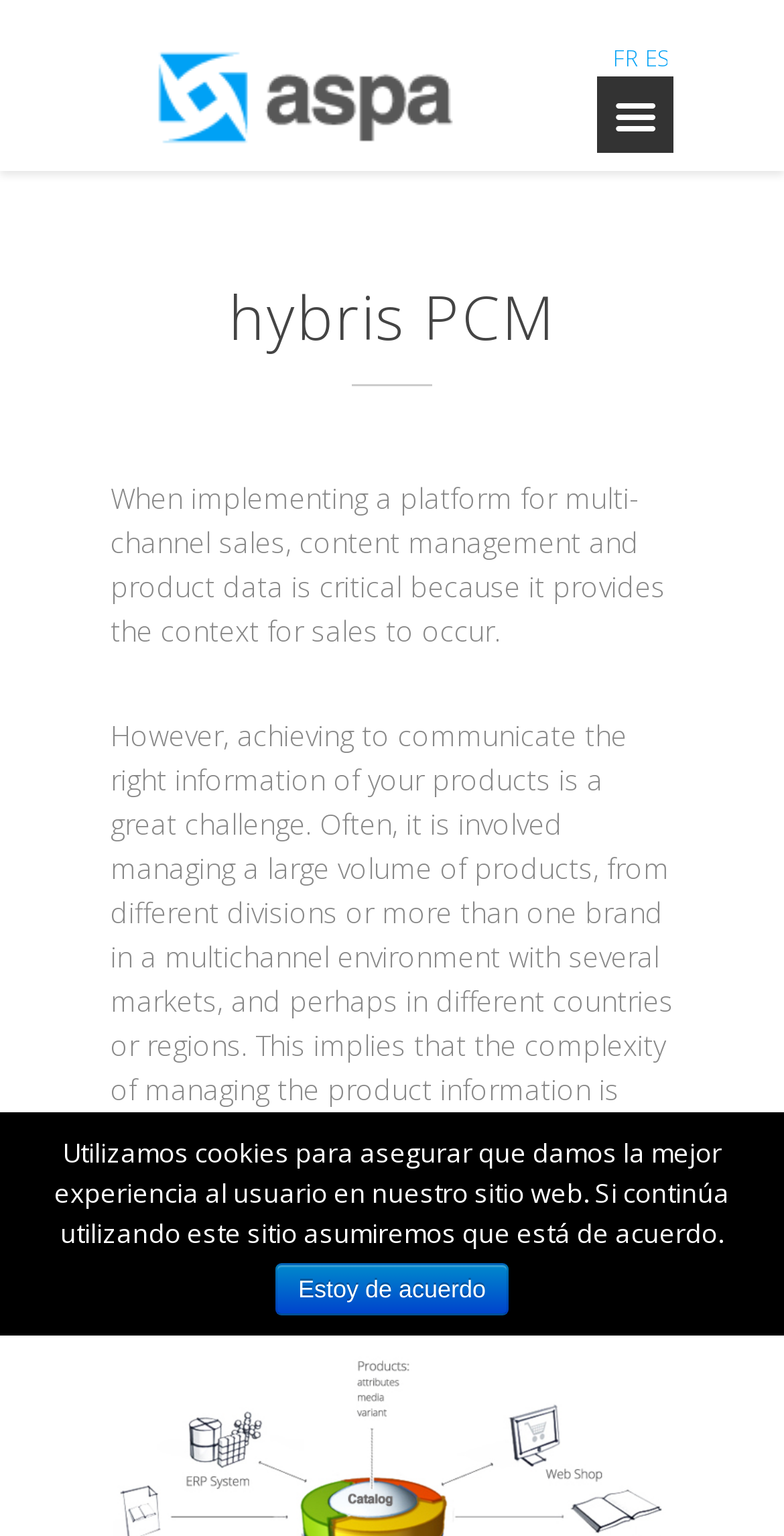Please provide a brief answer to the question using only one word or phrase: 
What is the main challenge in multi-channel sales?

Managing product information